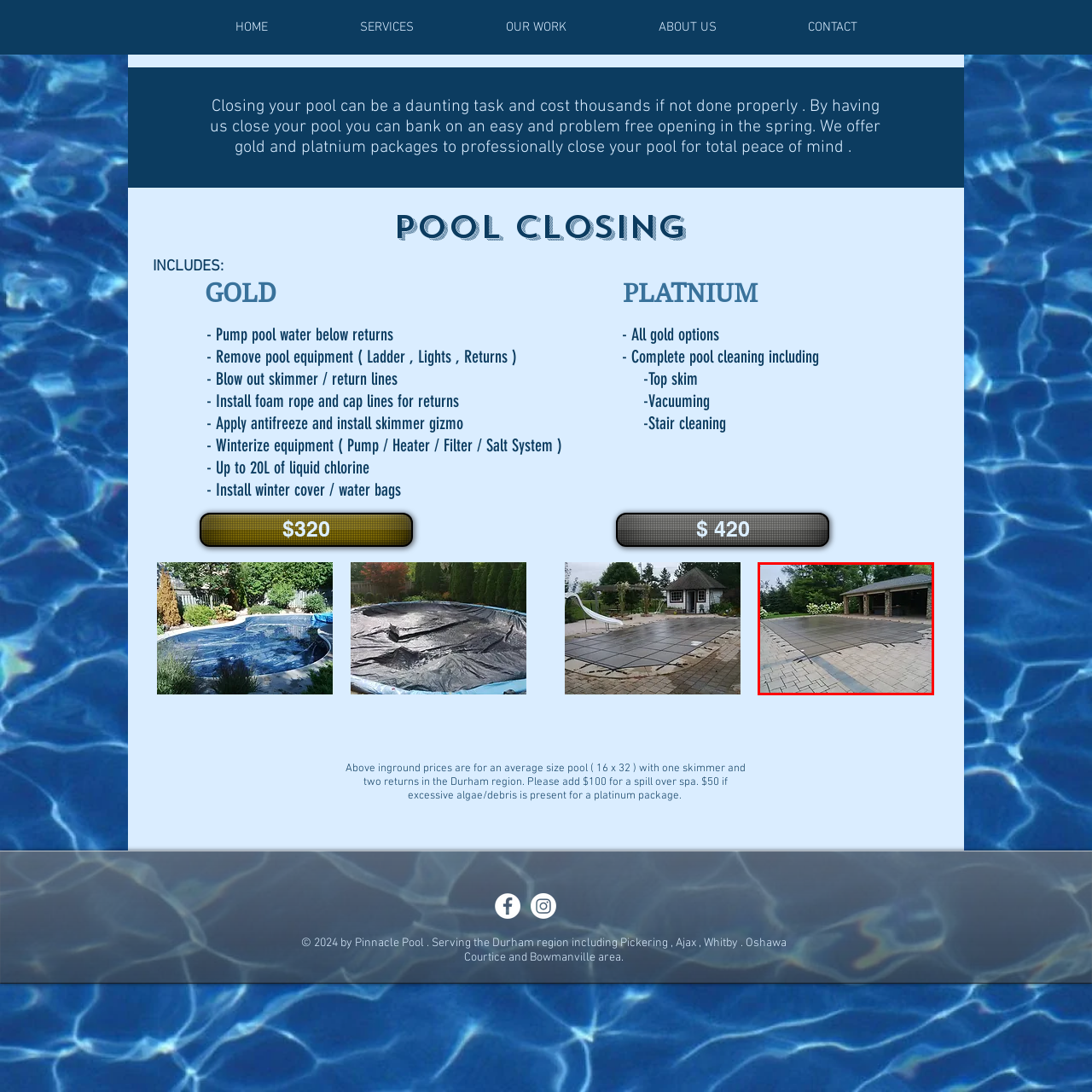Study the part of the image enclosed in the turquoise frame and answer the following question with detailed information derived from the image: 
What is the purpose of the pool closing process?

The image is likely associated with a service offering professional pool closing packages, emphasizing the importance of proper closing procedures for maintaining a pool’s longevity and ensuring peace of mind during the winter months.